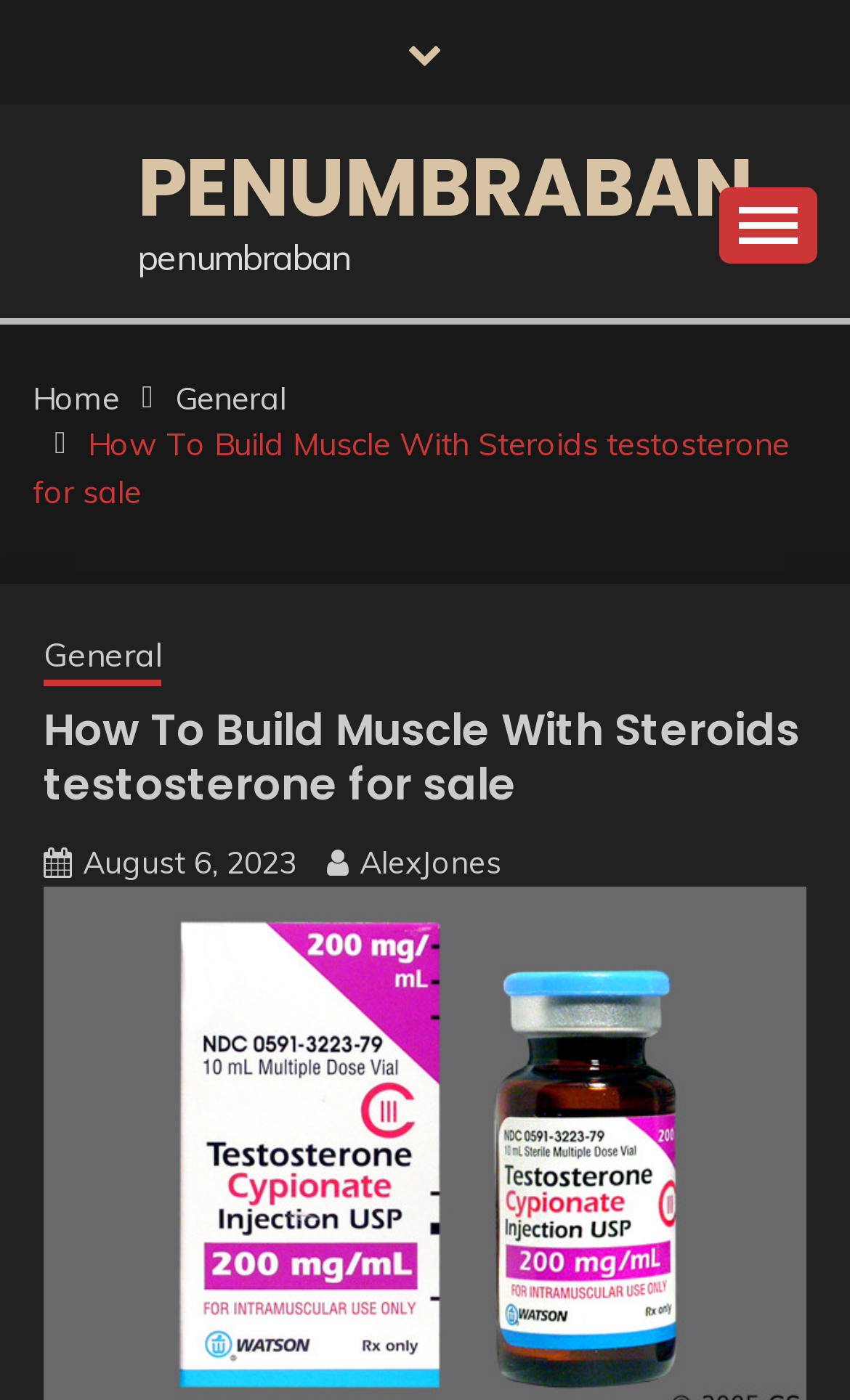What is the category of this article?
Examine the webpage screenshot and provide an in-depth answer to the question.

The category of this article is mentioned in the link 'General' which is located in the breadcrumbs navigation.